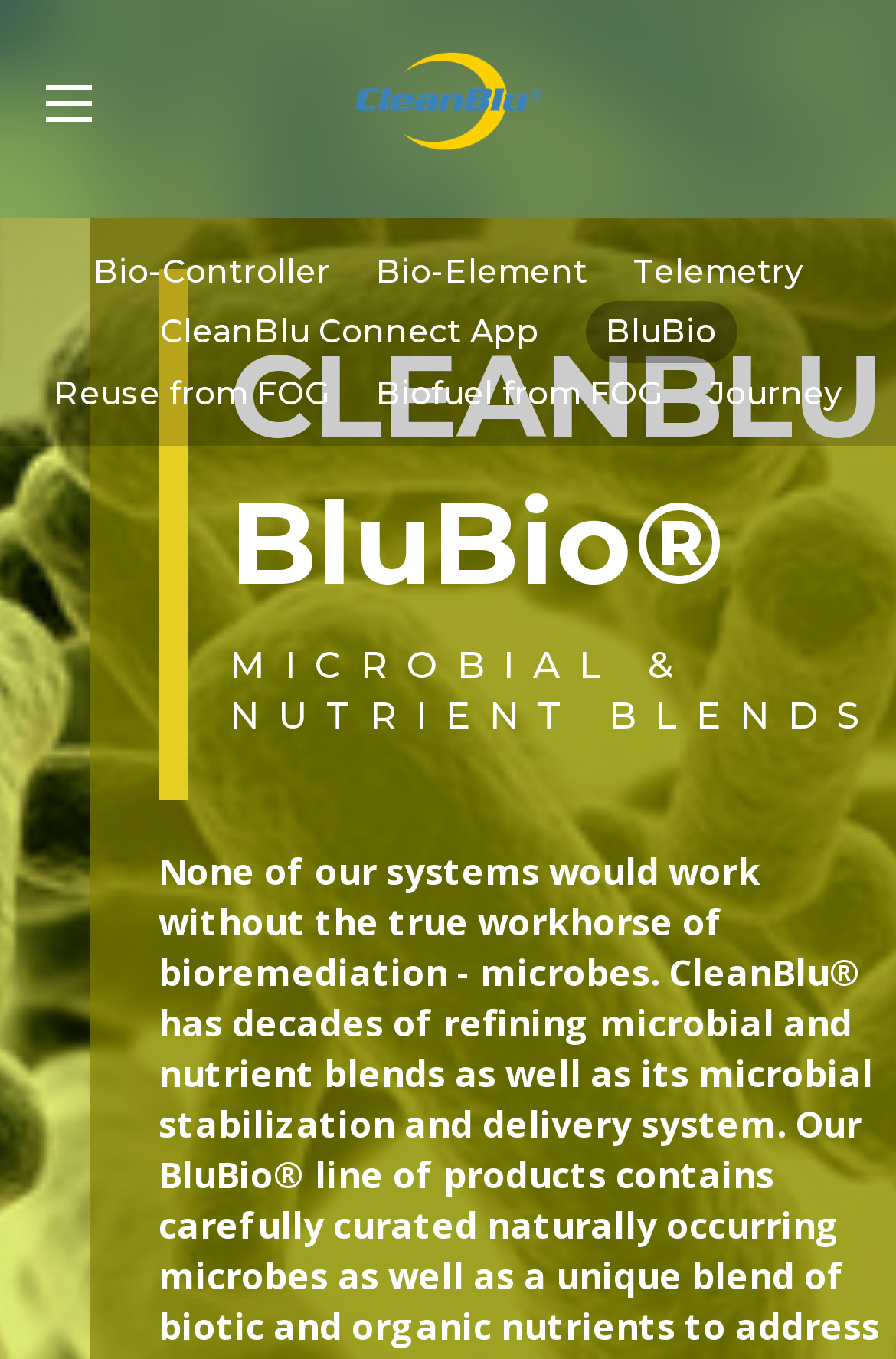Explain in detail what is displayed on the webpage.

The webpage is about CleanBlu's bioremediation treatment process, specifically highlighting its microbial and nutrient blends. At the top left of the page, there is a logo with the text "Depth logo" which is a clickable link. Below the logo, there is a row of seven links, including "Bio-Controller", "Bio-Element", "Telemetry", "CleanBlu Connect App", "BluBio", "Reuse from FOG", and "Biofuel from FOG", which are evenly spaced across the page. 

Further down, there is a heading "CLEANBLU BluBio®" in a larger font size, followed by a subheading "MICROBIAL & NUTRIENT BLENDS" in a slightly smaller font size. The text is centered on the page, taking up most of the width. There is also a link "Journey" located at the bottom right of the page. Overall, the webpage has a simple and organized layout, with clear headings and concise text.